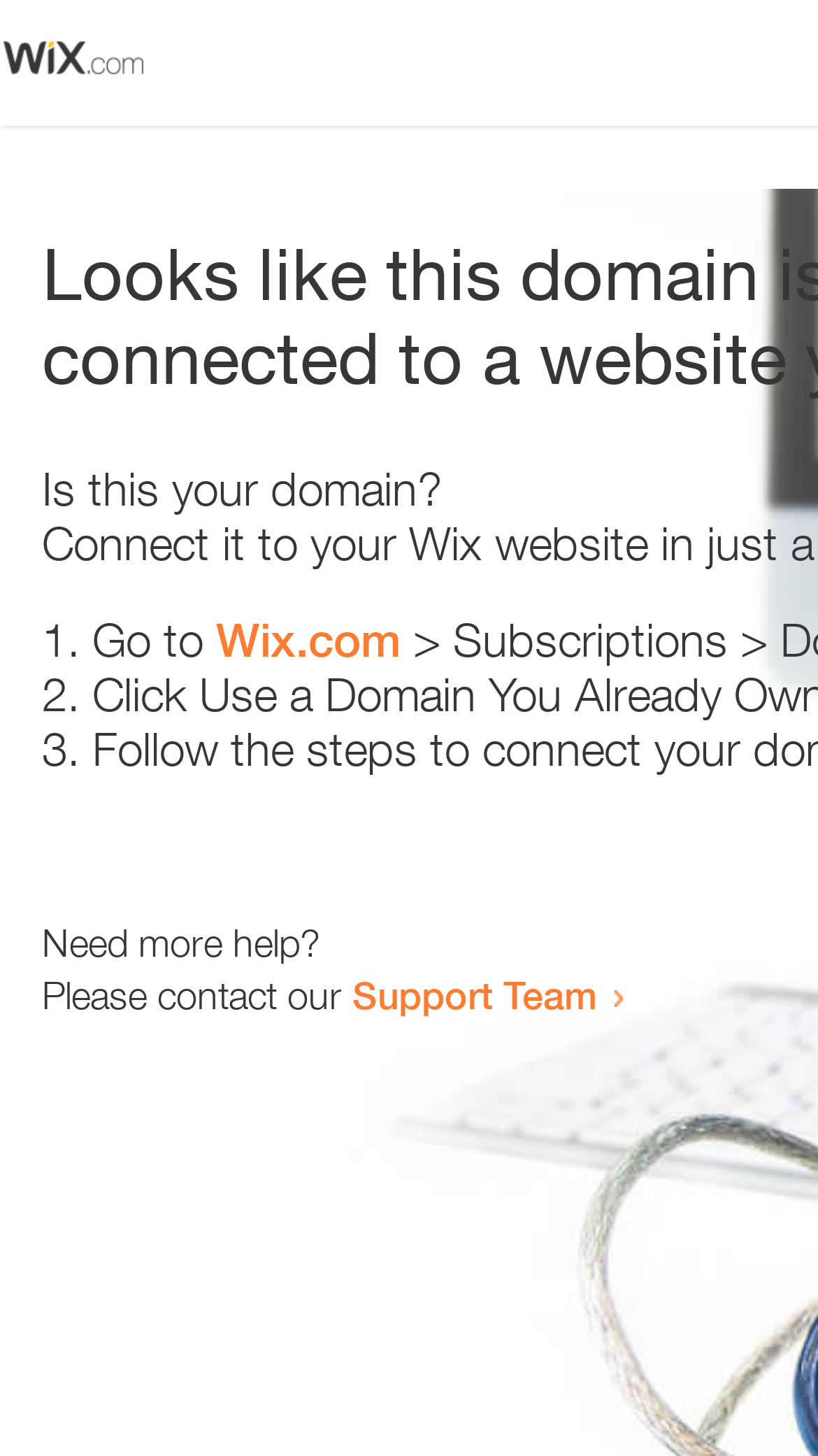Please give a one-word or short phrase response to the following question: 
What is the text above the first list marker?

Is this your domain?